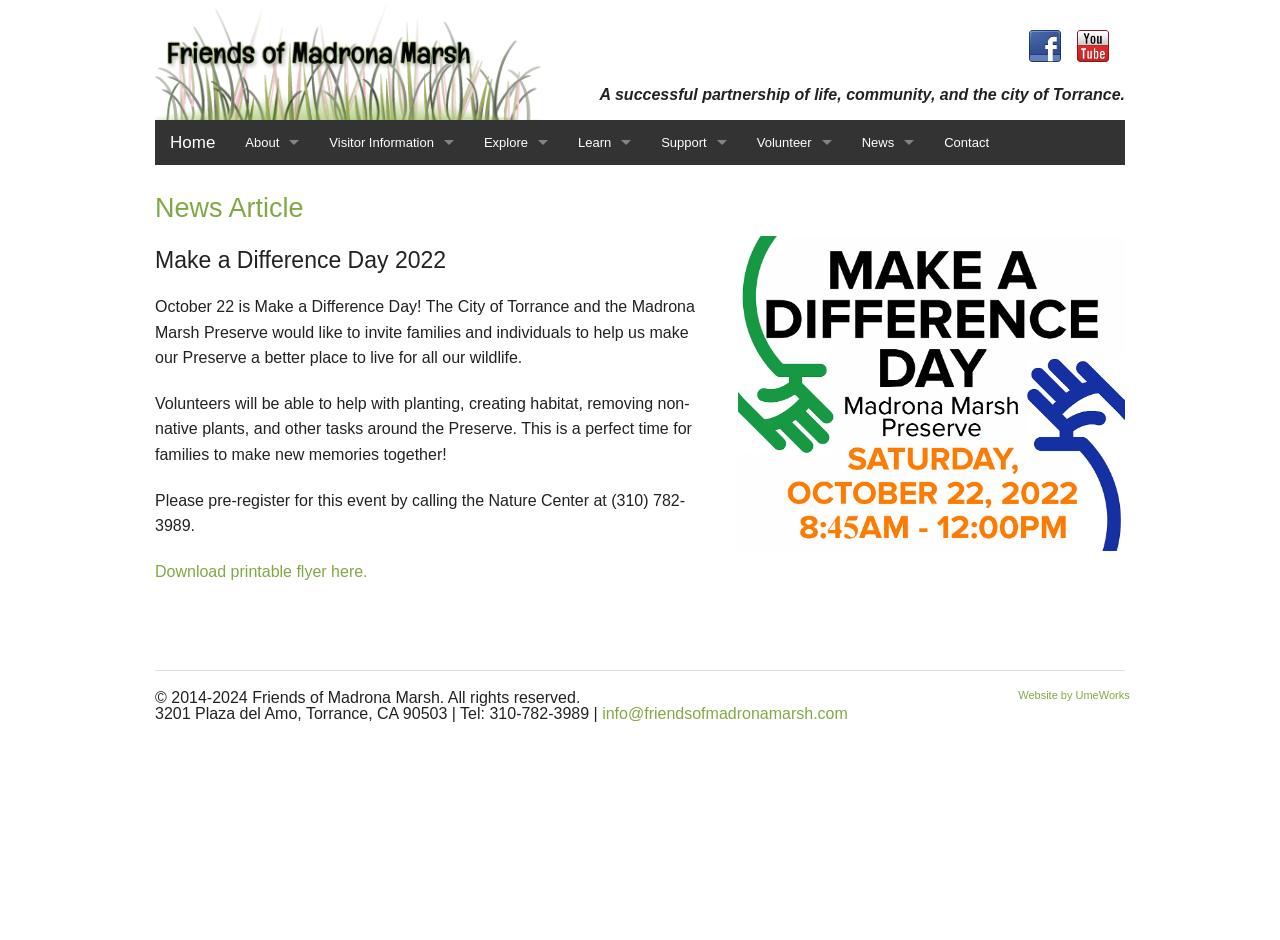Please identify the bounding box coordinates of where to click in order to follow the instruction: "Follow Madrona Marsh on Facebook".

[0.804, 0.033, 0.829, 0.051]